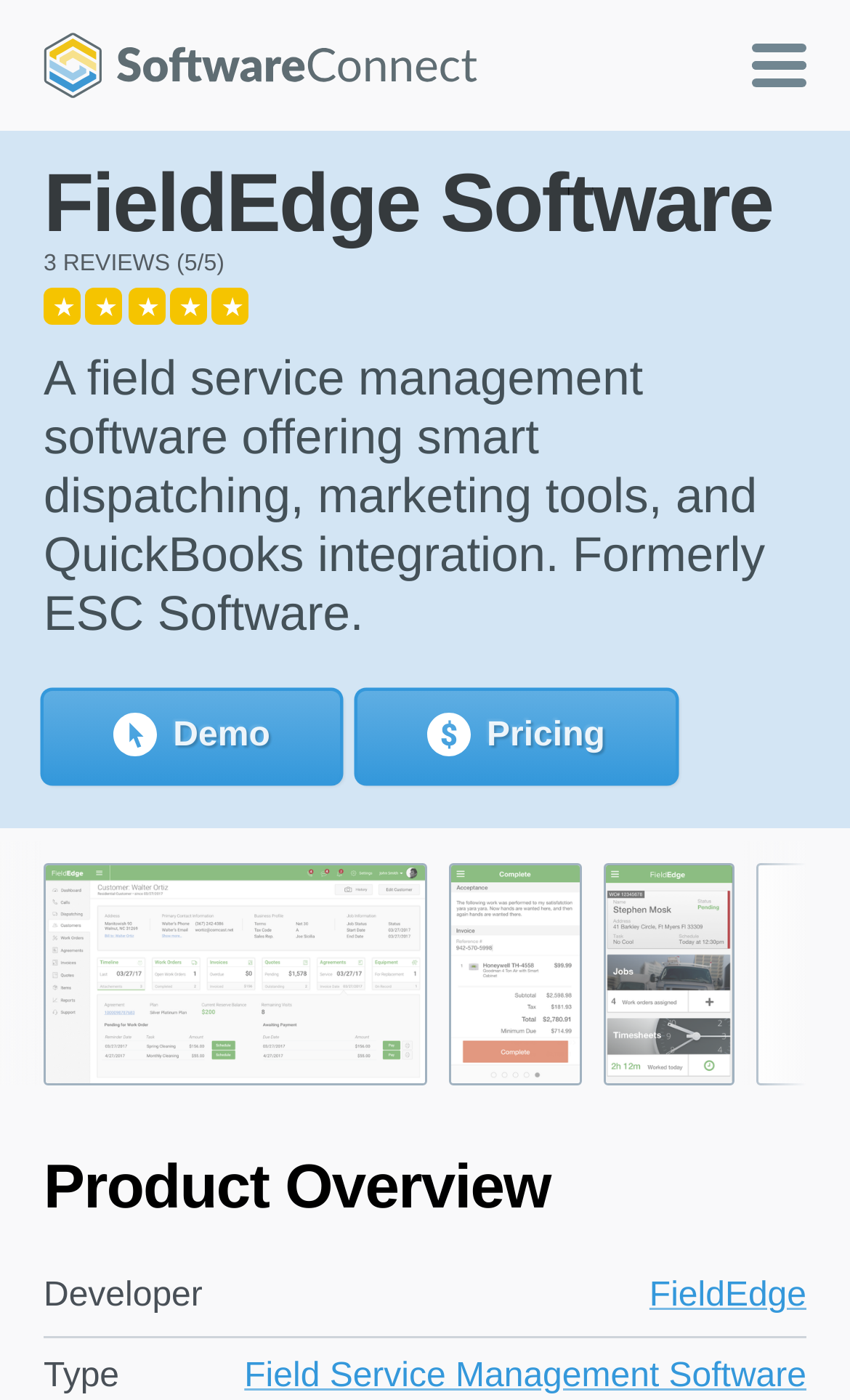Provide an in-depth caption for the webpage.

The webpage is about FieldEdge, a field service management software. At the top left corner, there is a Software Connect logo, accompanied by several links to other software categories, including payroll, workforce management, and maintenance. Below these links, there are three categories: Maintenance, Manufacturing, and Nonprofits, each with several links to specific software types.

To the right of these categories, there is a heading "FieldEdge Software" with a 5-star review rating and a brief description of the software. Below this, there are two buttons, "Demo" and "Pricing", with their respective icons.

Further down the page, there is a heading "Product Overview" followed by some text describing the developer and type of software, which is Field Service Management Software. At the bottom right corner, there is a link to FieldEdge.

Overall, the webpage appears to be a product page for FieldEdge, providing an overview of the software and its features, as well as links to related software categories and a call-to-action to demo or view pricing.